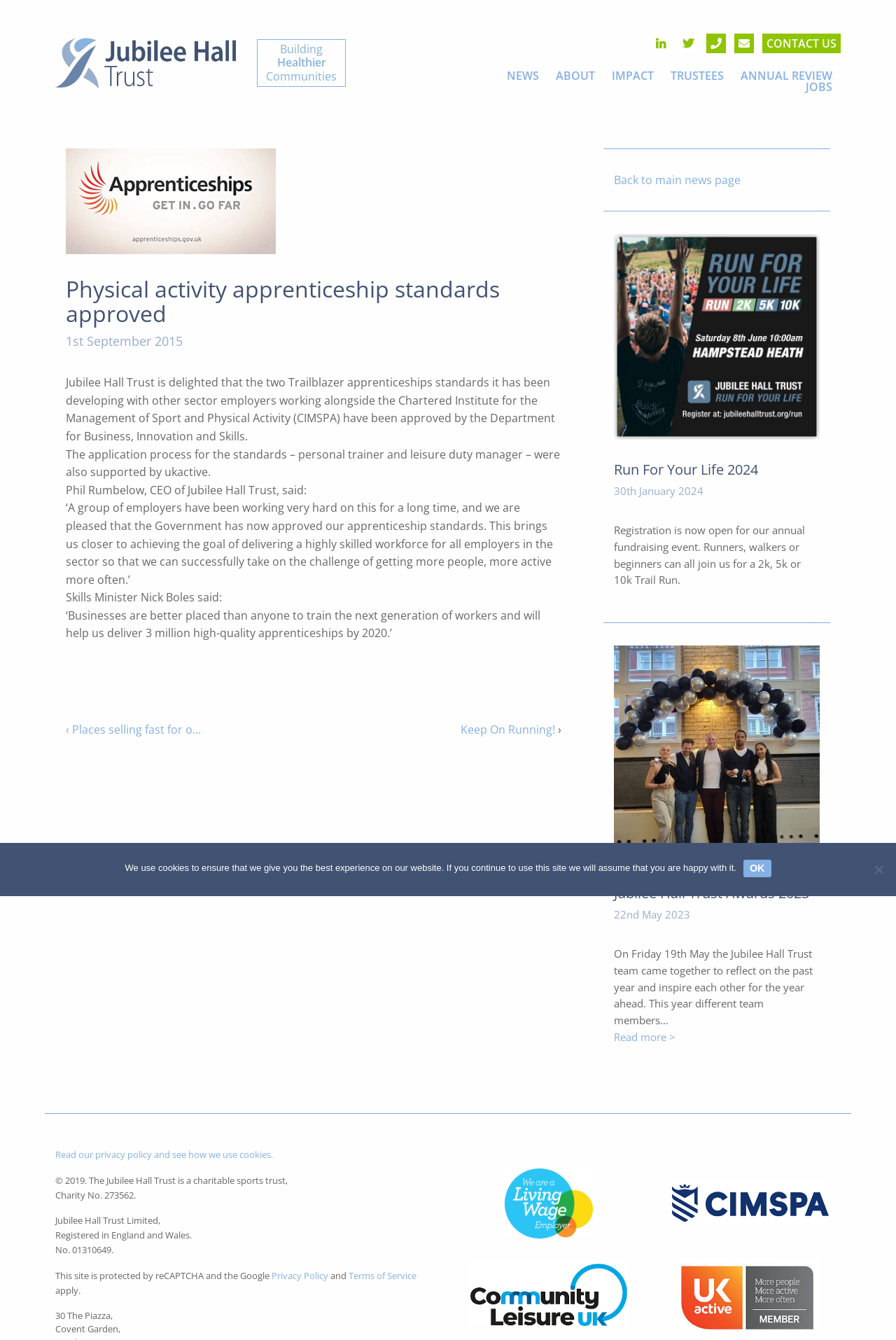Please identify the bounding box coordinates of the region to click in order to complete the task: "Click the Read more link". The coordinates must be four float numbers between 0 and 1, specified as [left, top, right, bottom].

[0.685, 0.769, 0.754, 0.779]